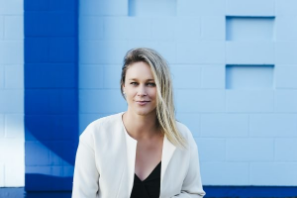What sector has Nicole contributed to?
Using the image, provide a concise answer in one word or a short phrase.

Tech sector